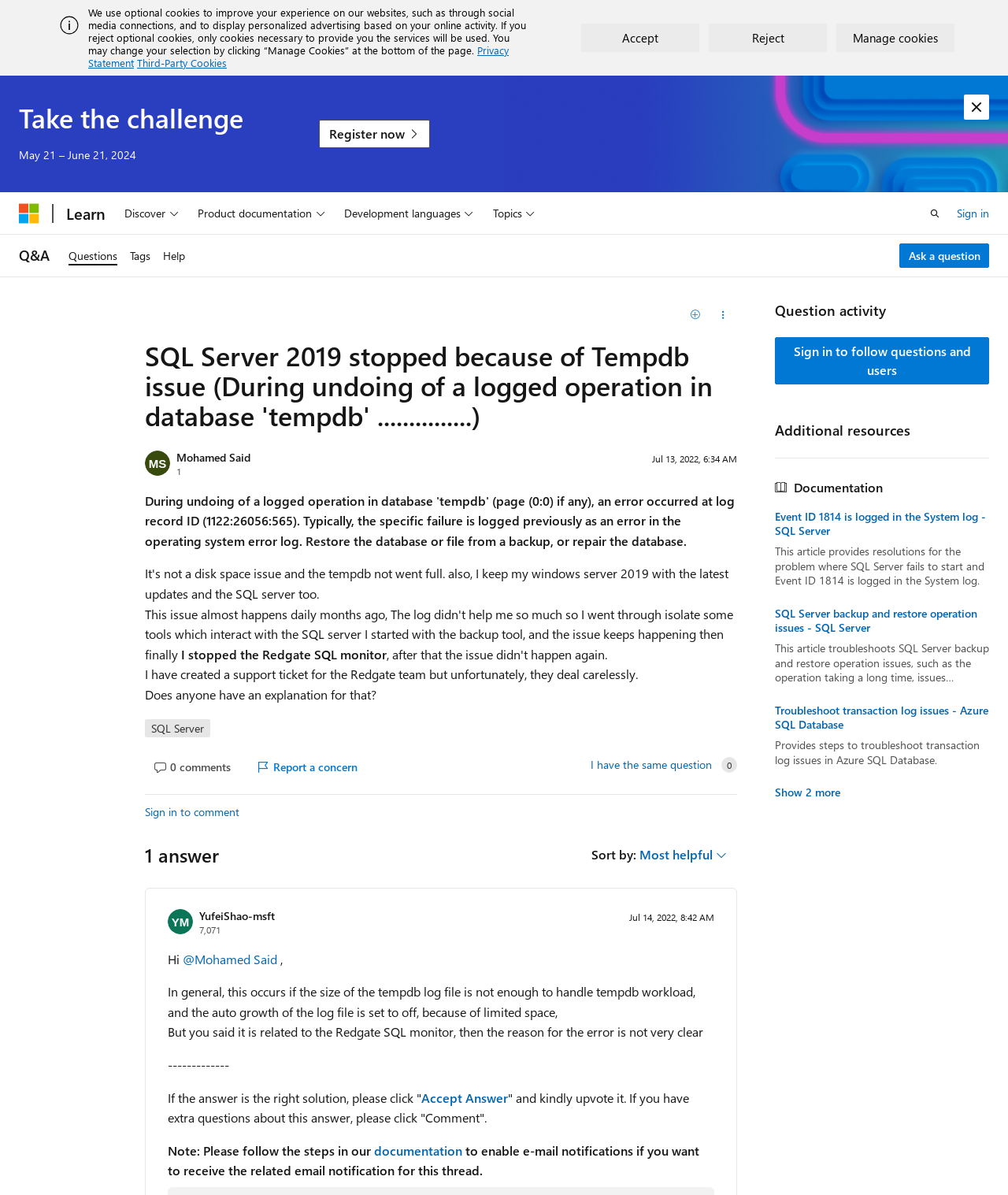Identify the bounding box coordinates of the region I need to click to complete this instruction: "Register now".

[0.316, 0.1, 0.427, 0.124]